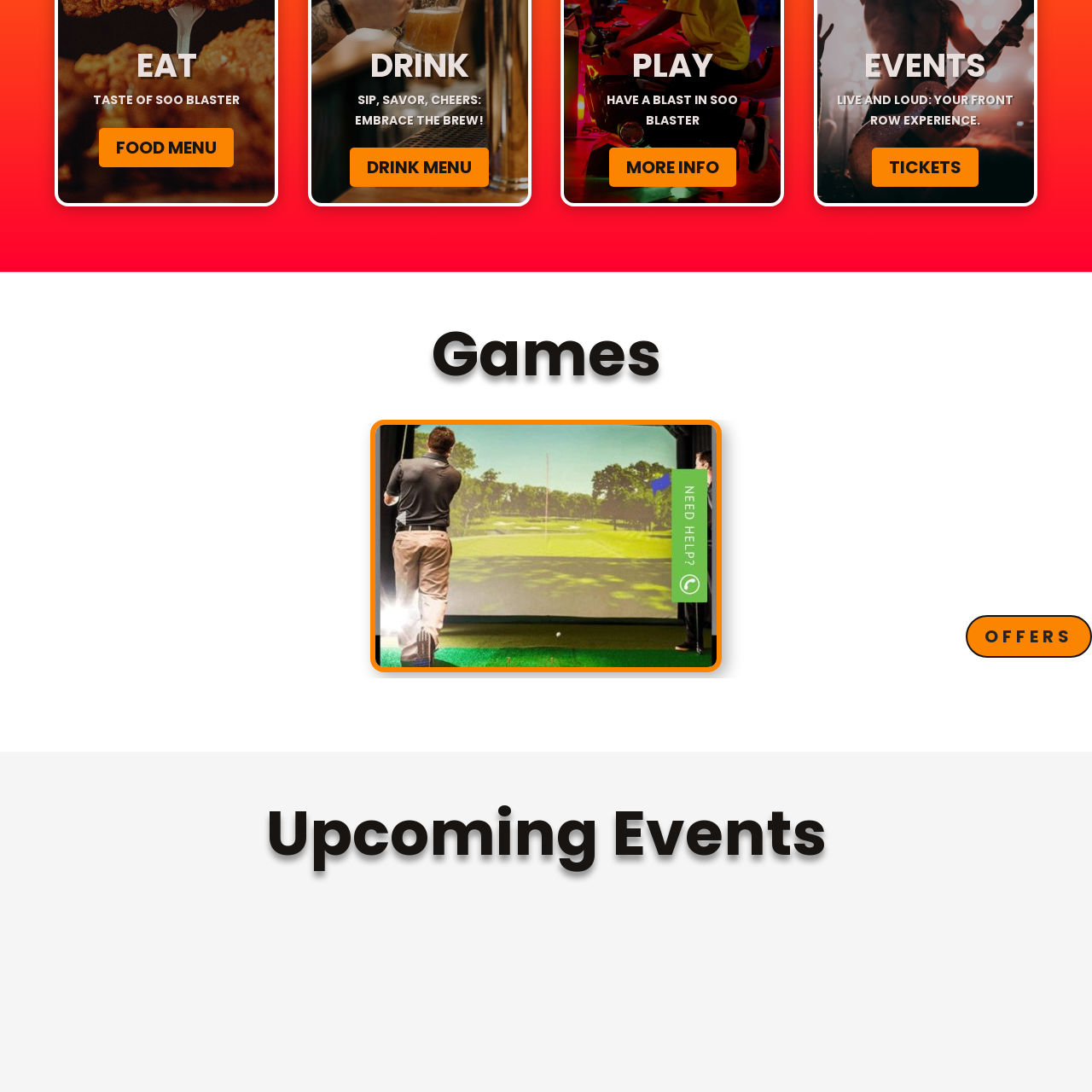What types of offerings are highlighted on the webpage?
Inspect the image within the red bounding box and respond with a detailed answer, leveraging all visible details.

The caption states that the webpage emphasizes various offerings, including food and drinks, which suggests that these are the types of offerings being highlighted.